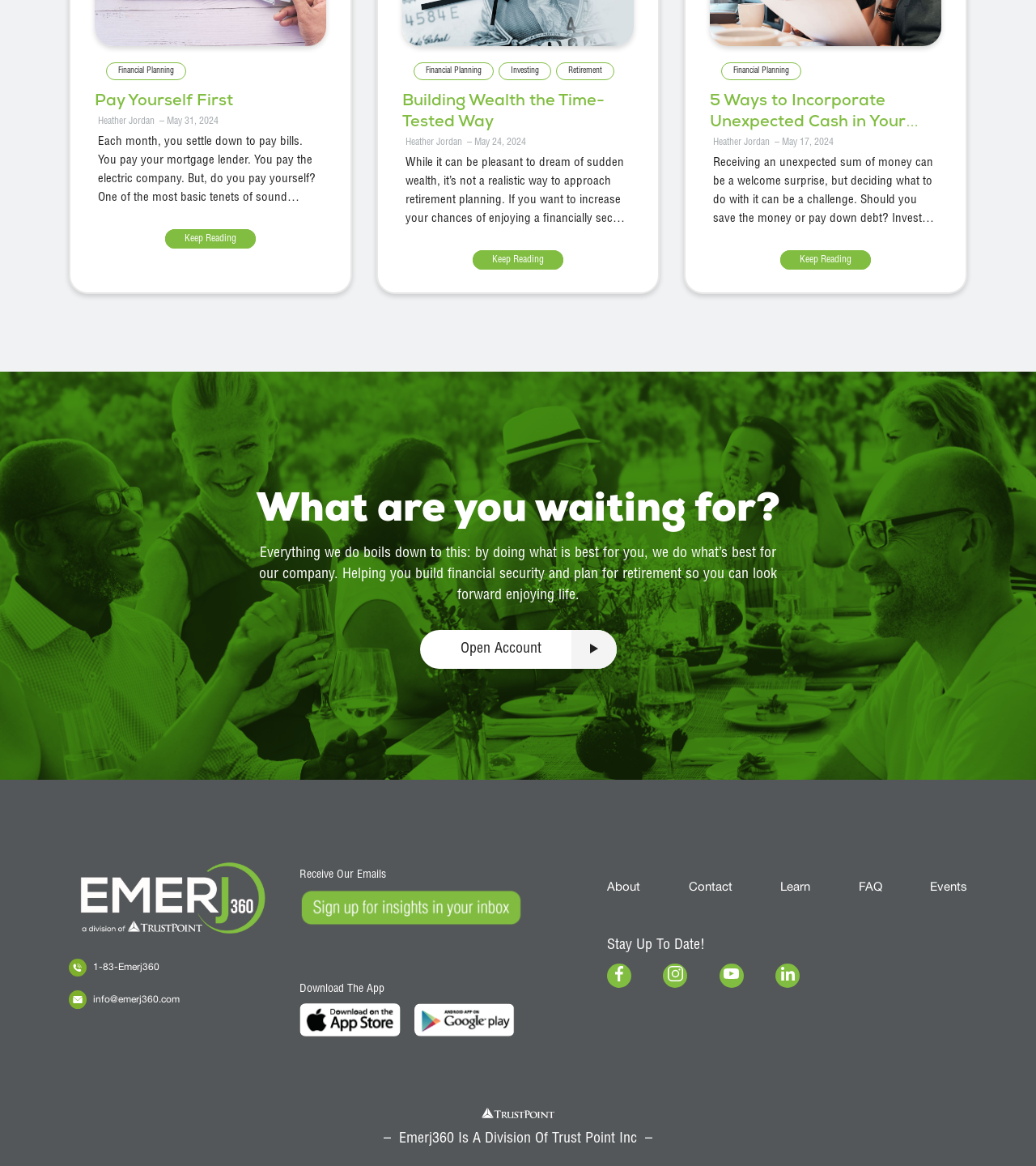Please specify the bounding box coordinates for the clickable region that will help you carry out the instruction: "Learn about student planner poster competition".

None